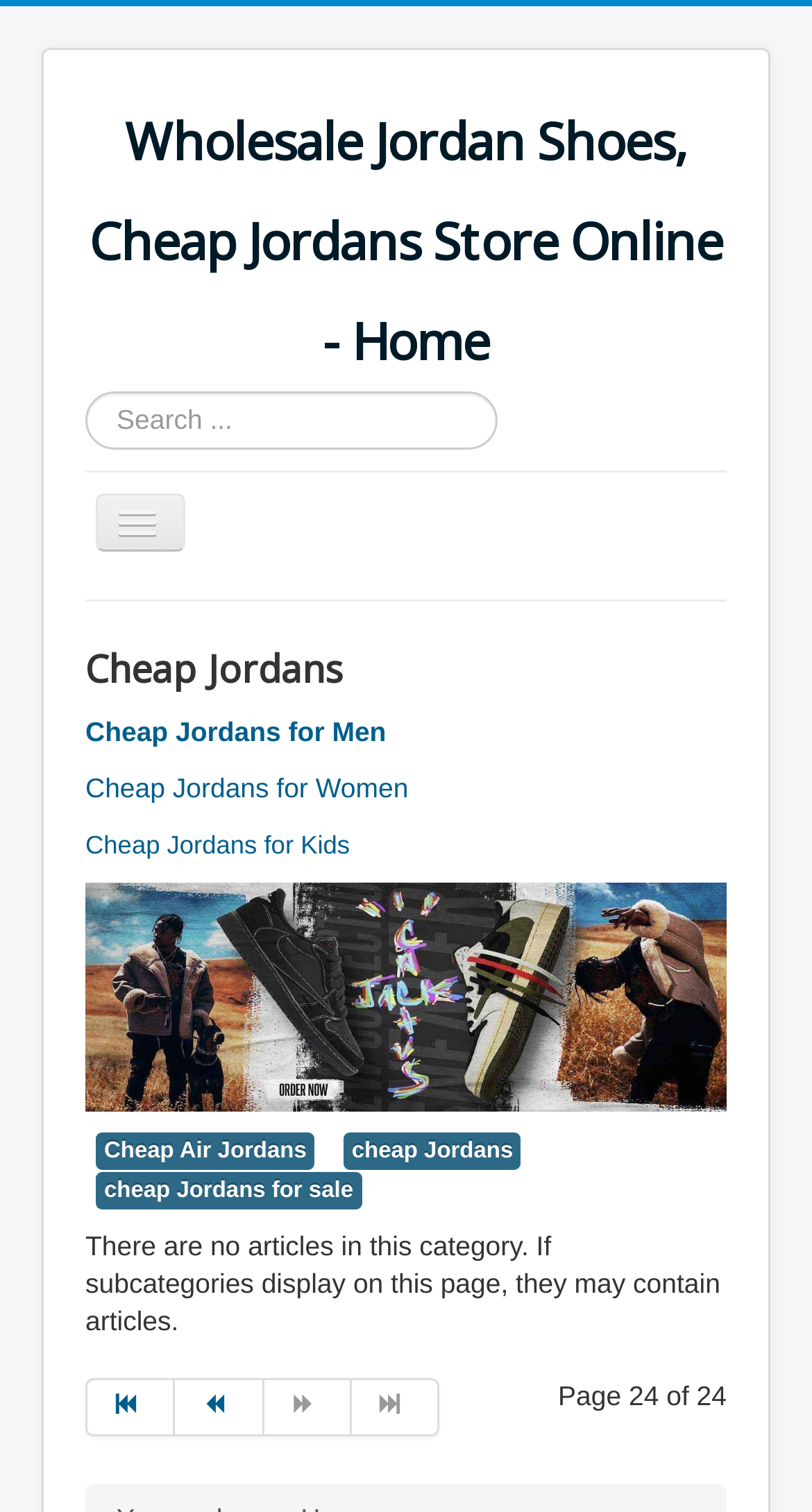Given the content of the image, can you provide a detailed answer to the question?
How many pages of products are there in total?

The webpage displays 'Page 24 of 24' at the bottom, indicating that there are 24 pages of products in total.